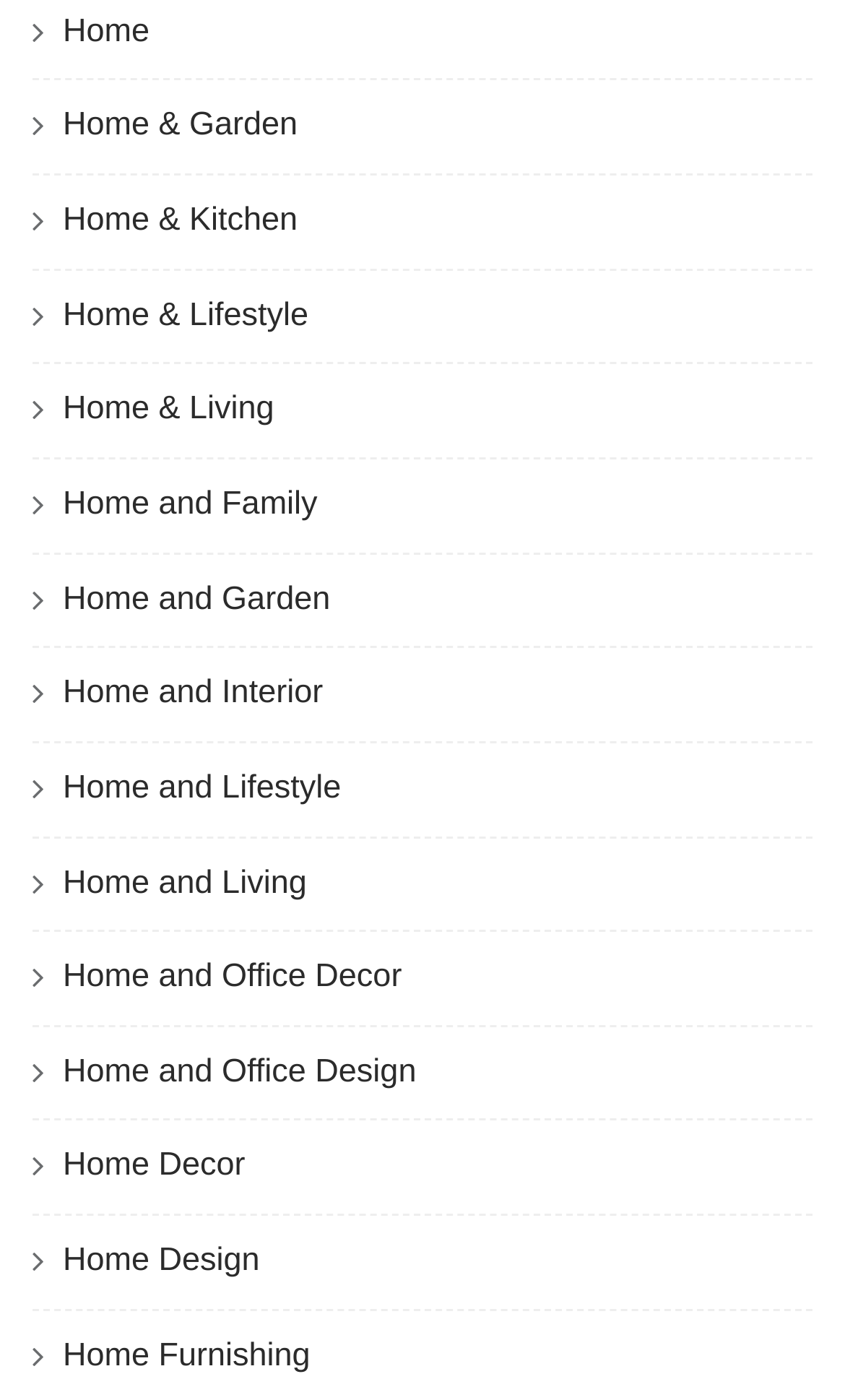Locate the bounding box coordinates of the area where you should click to accomplish the instruction: "Visit the email link".

None